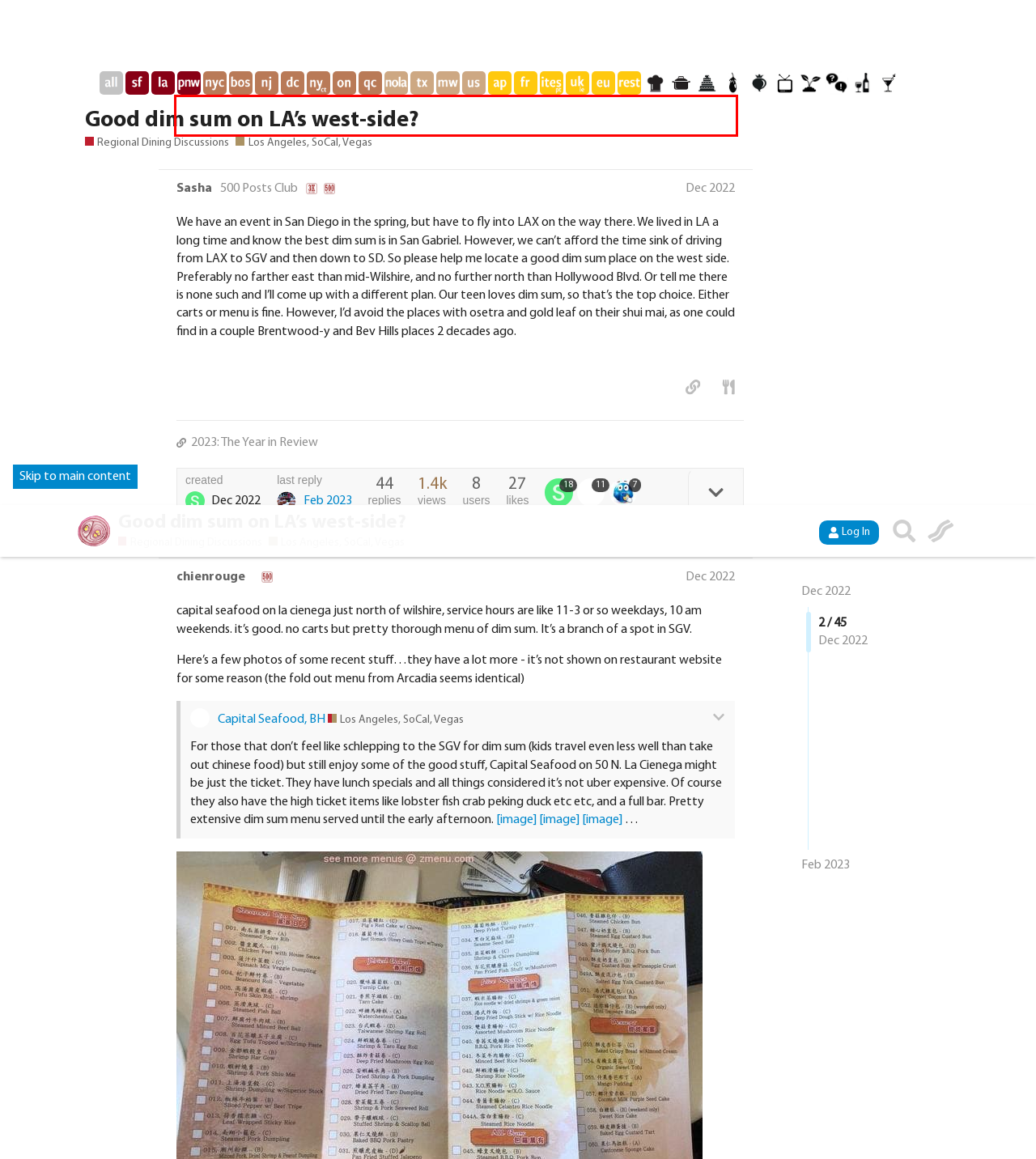Examine the screenshot of the webpage, locate the red bounding box, and perform OCR to extract the text contained within it.

capital seafood on la cienega just north of wilshire, service hours are like 11-3 or so weekdays, 10 am weekends. it’s good. no carts but pretty thorough menu of dim sum. It’s a branch of a spot in SGV.